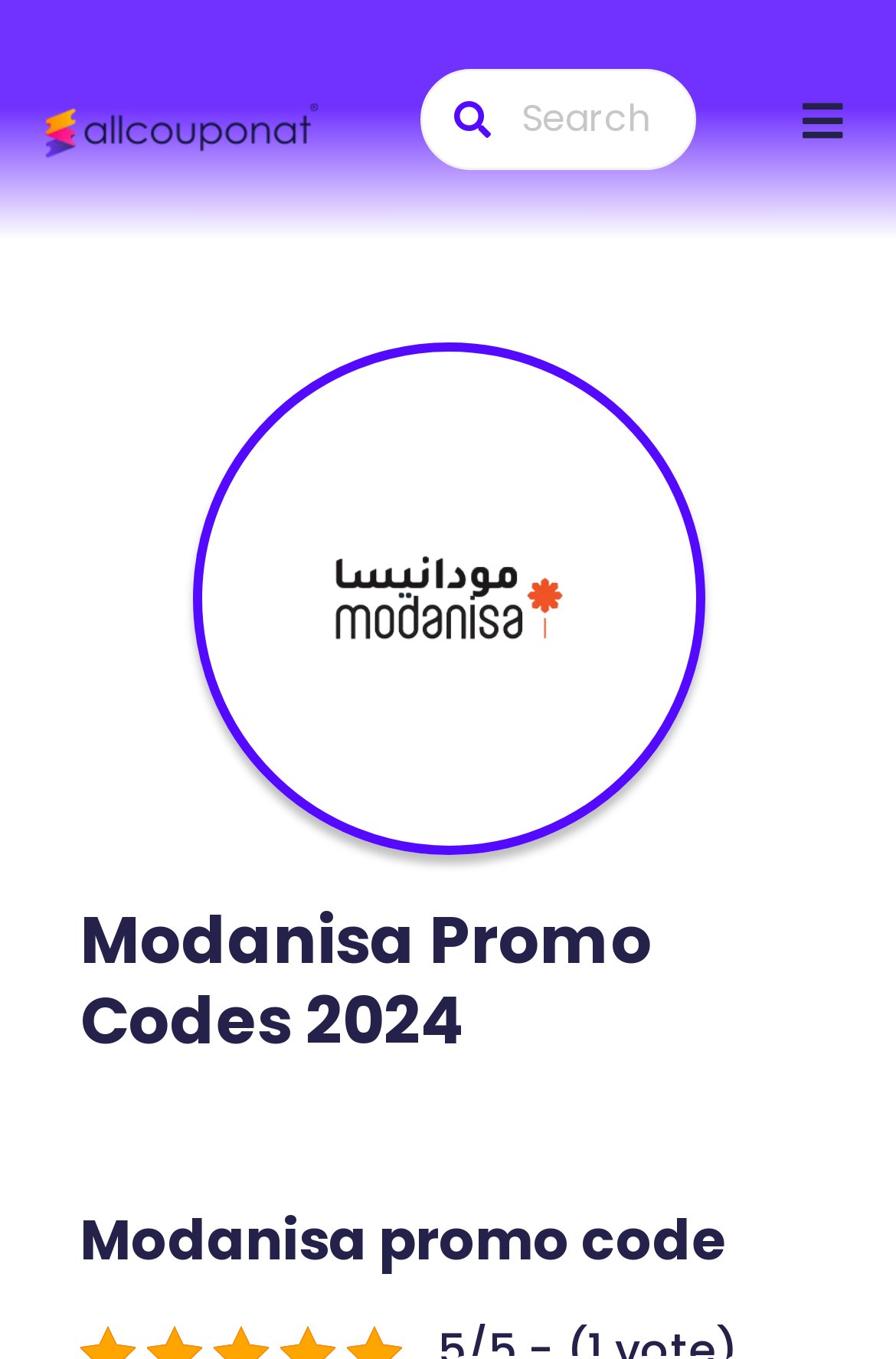Bounding box coordinates are specified in the format (top-left x, top-left y, bottom-right x, bottom-right y). All values are floating point numbers bounded between 0 and 1. Please provide the bounding box coordinate of the region this sentence describes: Russell Curtis

None